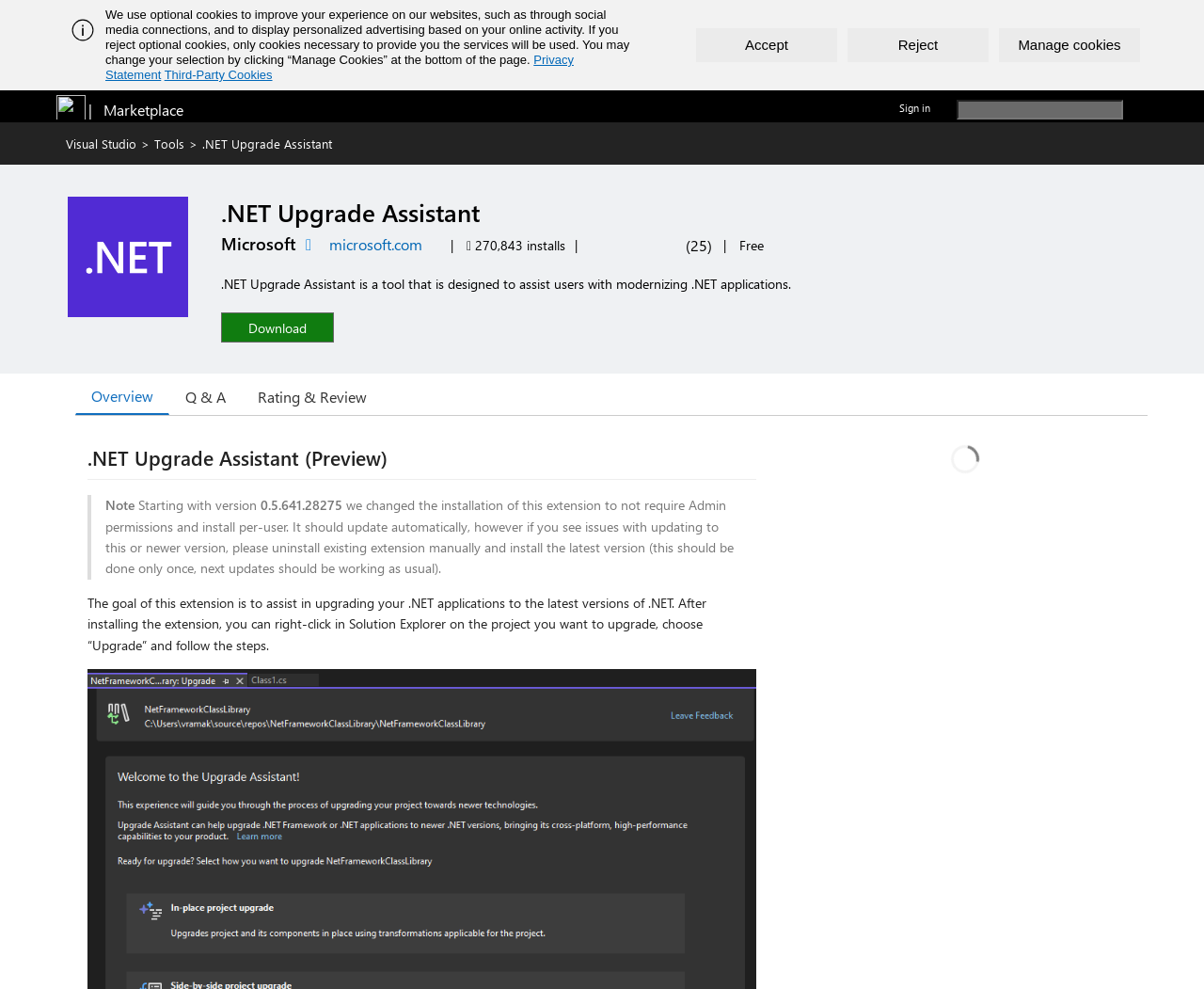Find the bounding box coordinates corresponding to the UI element with the description: "Tools". The coordinates should be formatted as [left, top, right, bottom], with values as floats between 0 and 1.

[0.128, 0.137, 0.153, 0.153]